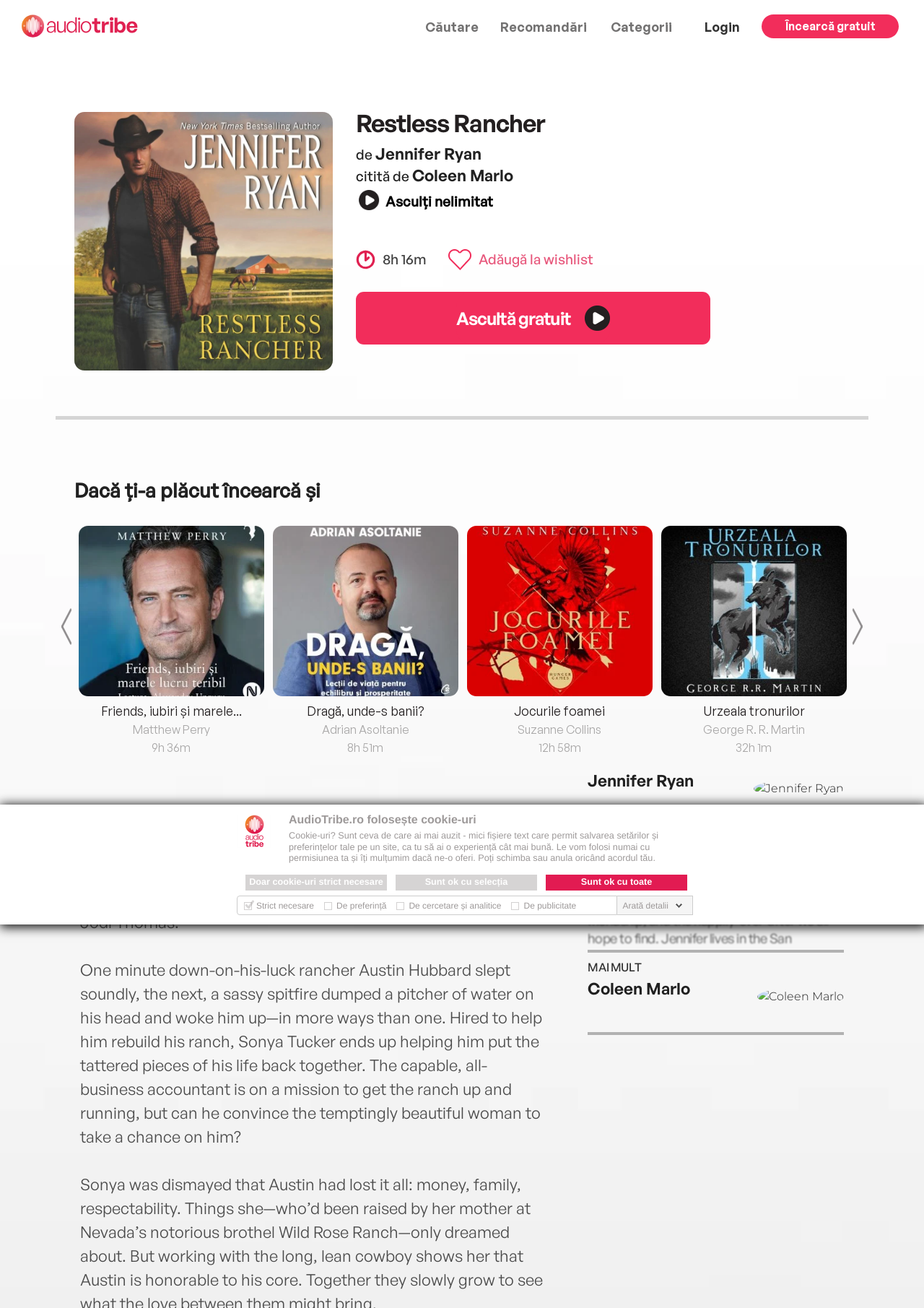Respond to the question below with a single word or phrase: Who is the author of the book?

Jennifer Ryan